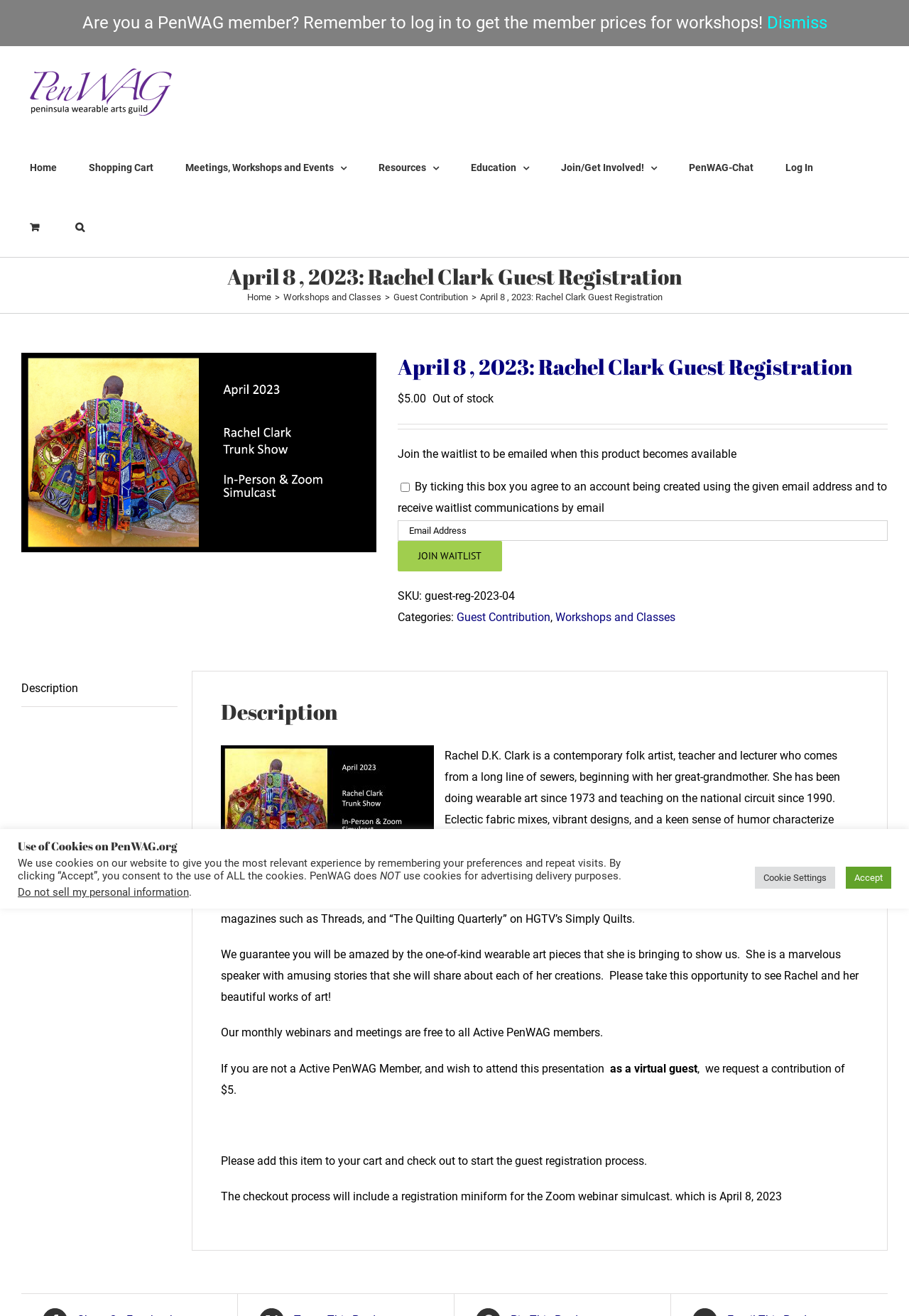Who is the guest registration for?
Look at the screenshot and give a one-word or phrase answer.

Rachel Clark